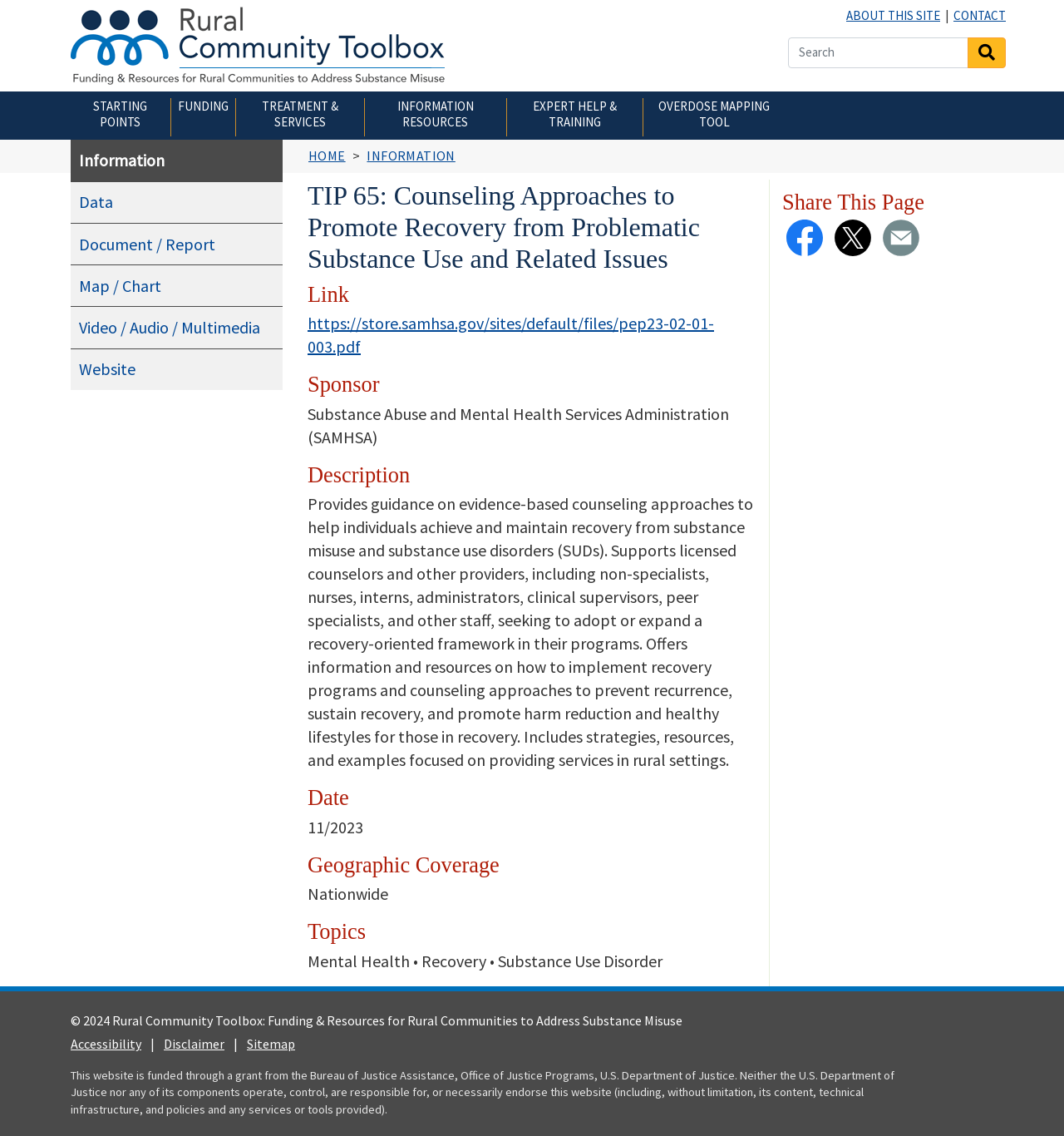Pinpoint the bounding box coordinates of the clickable area necessary to execute the following instruction: "Search for resources". The coordinates should be given as four float numbers between 0 and 1, namely [left, top, right, bottom].

[0.741, 0.033, 0.91, 0.06]